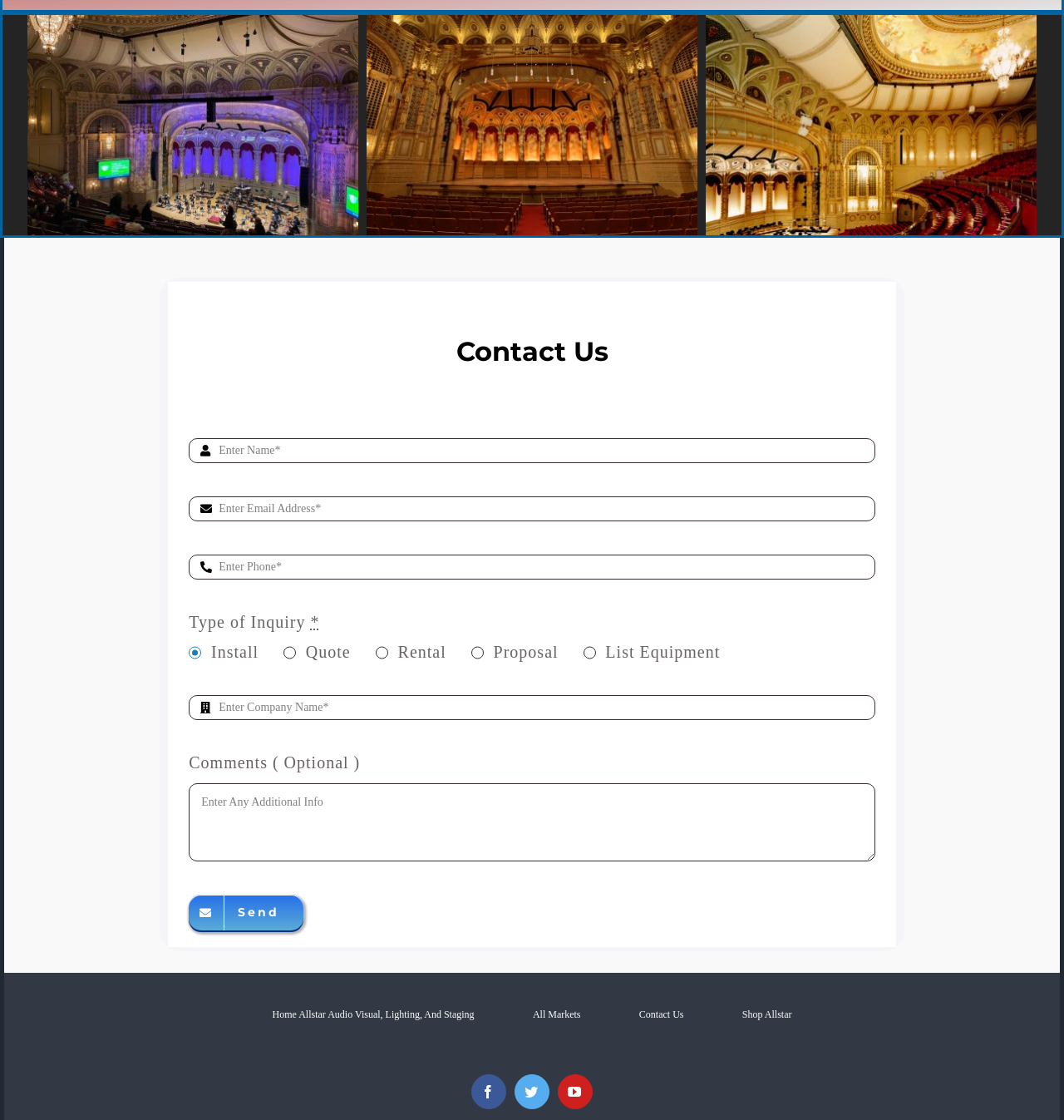Provide a brief response using a word or short phrase to this question:
How many social media links are present at the bottom of the webpage?

3